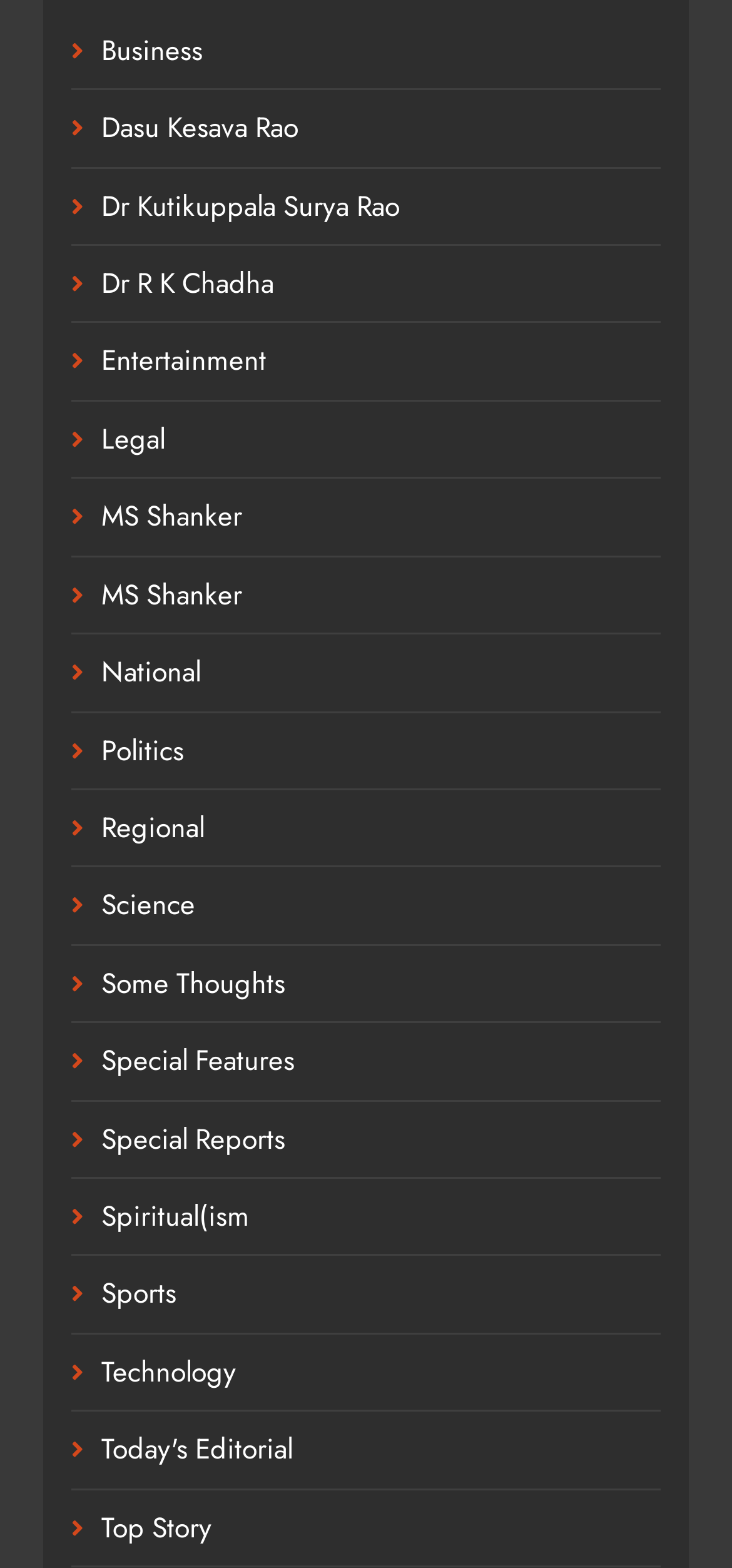Bounding box coordinates are specified in the format (top-left x, top-left y, bottom-right x, bottom-right y). All values are floating point numbers bounded between 0 and 1. Please provide the bounding box coordinate of the region this sentence describes: Regional

[0.138, 0.515, 0.279, 0.541]